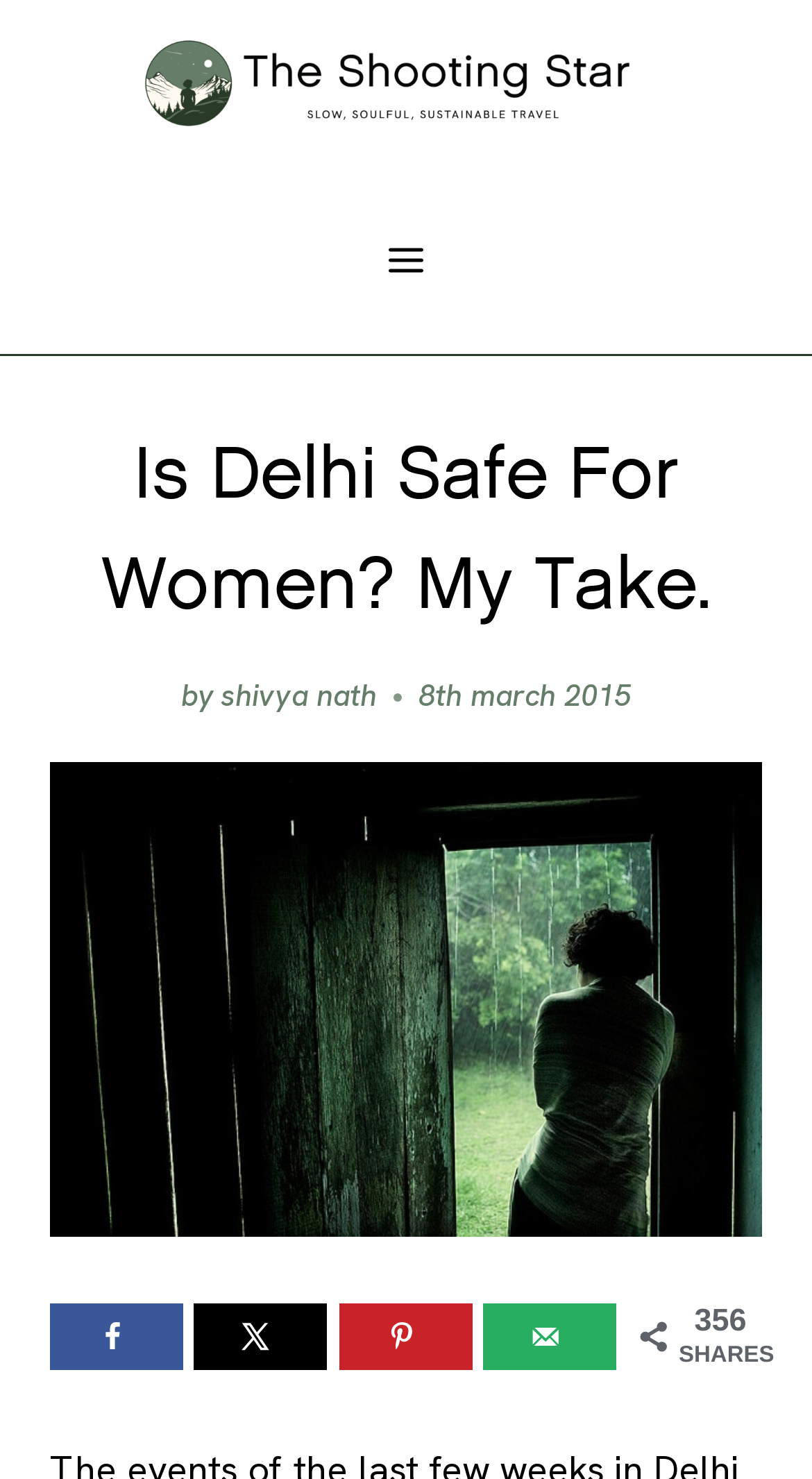Refer to the element description Shivya Nath and identify the corresponding bounding box in the screenshot. Format the coordinates as (top-left x, top-left y, bottom-right x, bottom-right y) with values in the range of 0 to 1.

[0.272, 0.458, 0.464, 0.483]